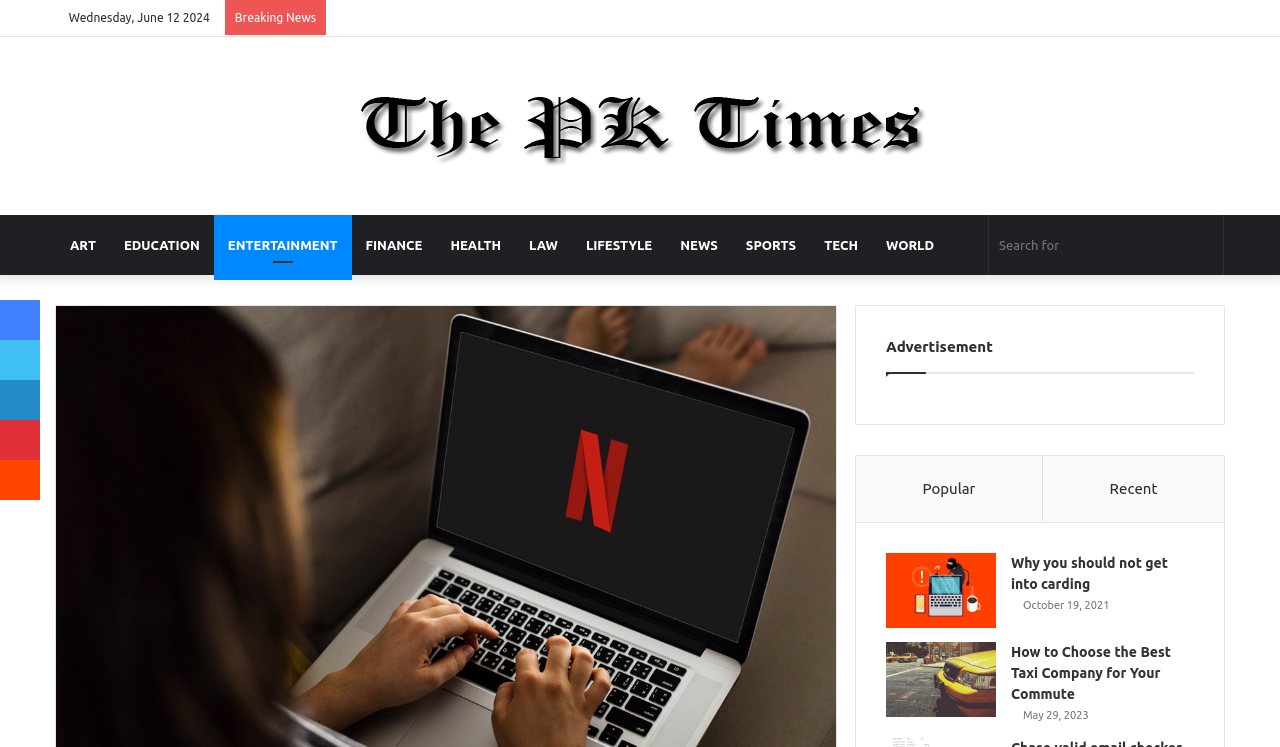Answer the question with a single word or phrase: 
What is the category of the link 'Why you should not get into carding'?

ENTERTAINMENT